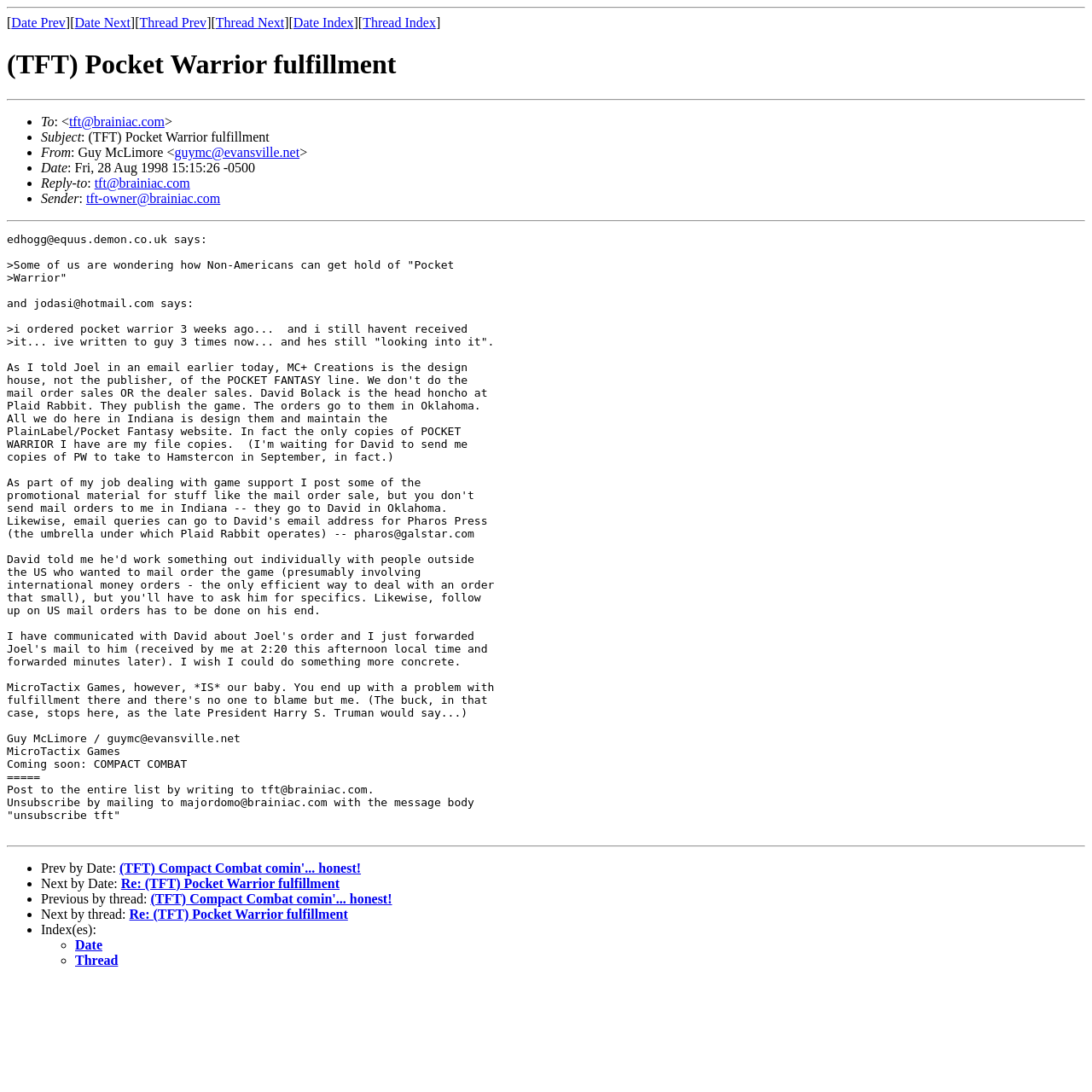Please find the bounding box coordinates for the clickable element needed to perform this instruction: "Click on 'tft@brainiac.com'".

[0.063, 0.105, 0.151, 0.118]